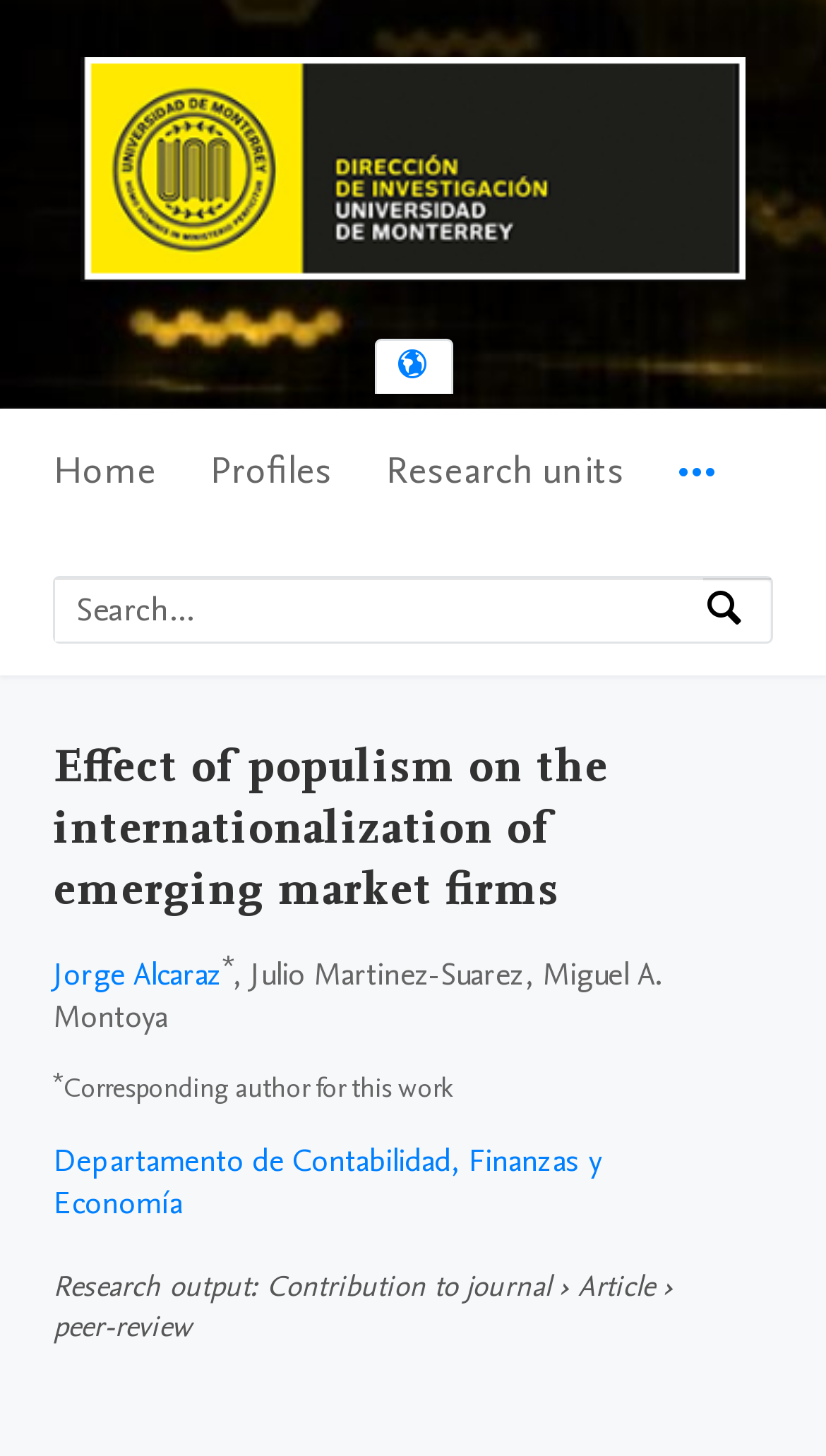Based on the element description: "Universidad de Monterrey Home", identify the UI element and provide its bounding box coordinates. Use four float numbers between 0 and 1, [left, top, right, bottom].

[0.097, 0.17, 0.903, 0.202]